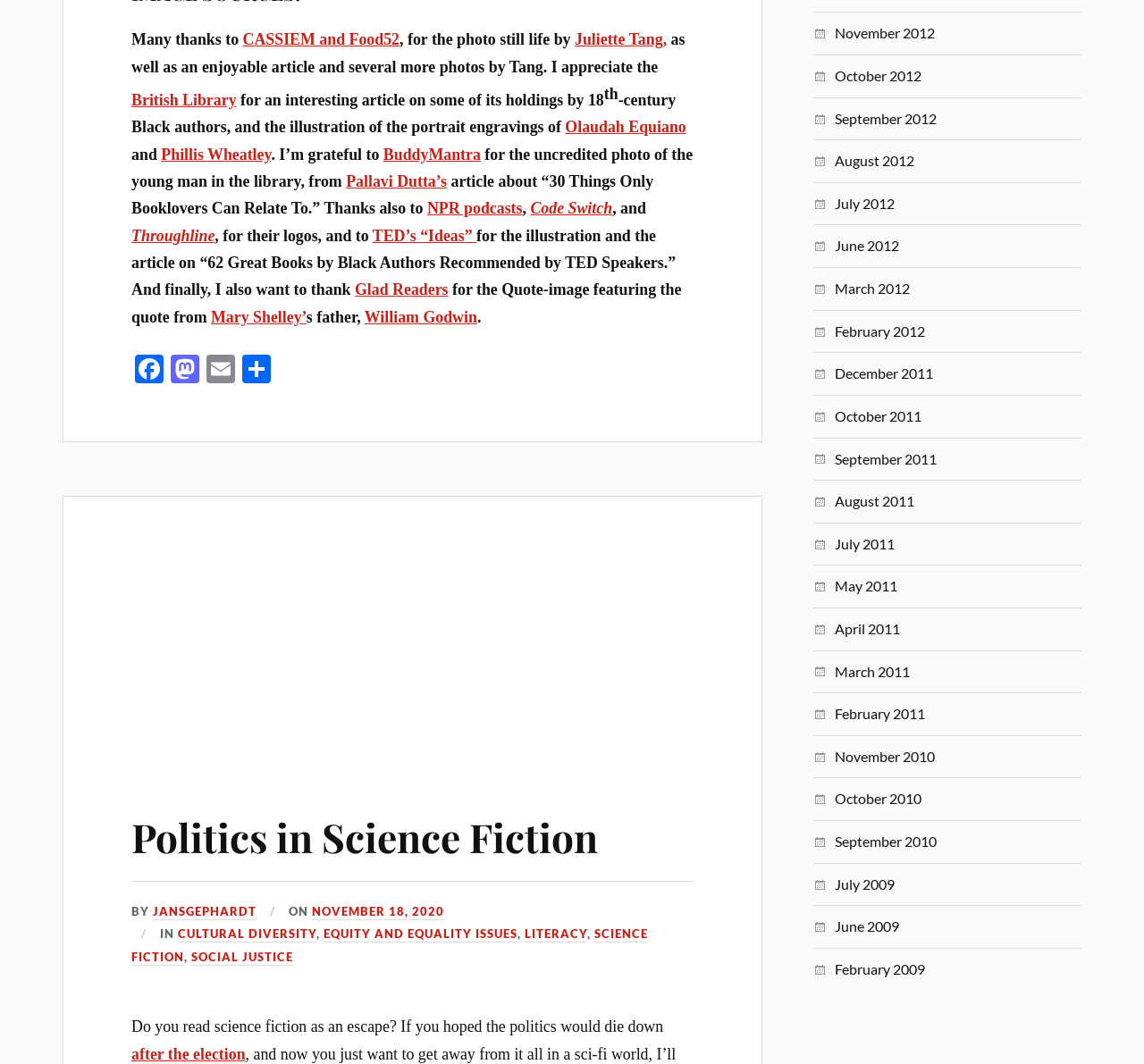What is the topic of the article?
Could you answer the question with a detailed and thorough explanation?

The topic of the article can be determined by looking at the heading 'Politics in Science Fiction' at the top of the webpage.